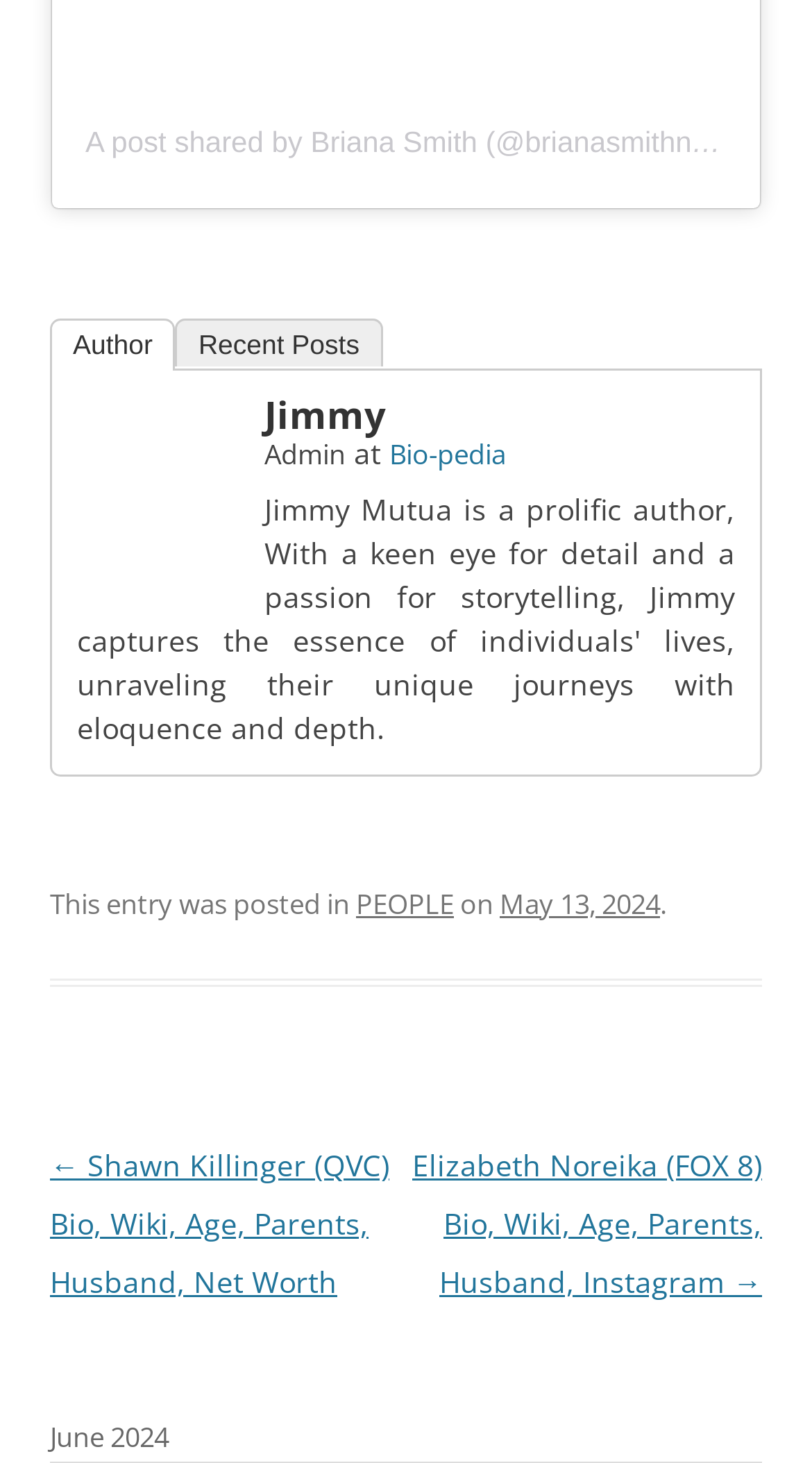Determine the bounding box coordinates of the region I should click to achieve the following instruction: "Go to PEOPLE category". Ensure the bounding box coordinates are four float numbers between 0 and 1, i.e., [left, top, right, bottom].

[0.438, 0.604, 0.559, 0.63]